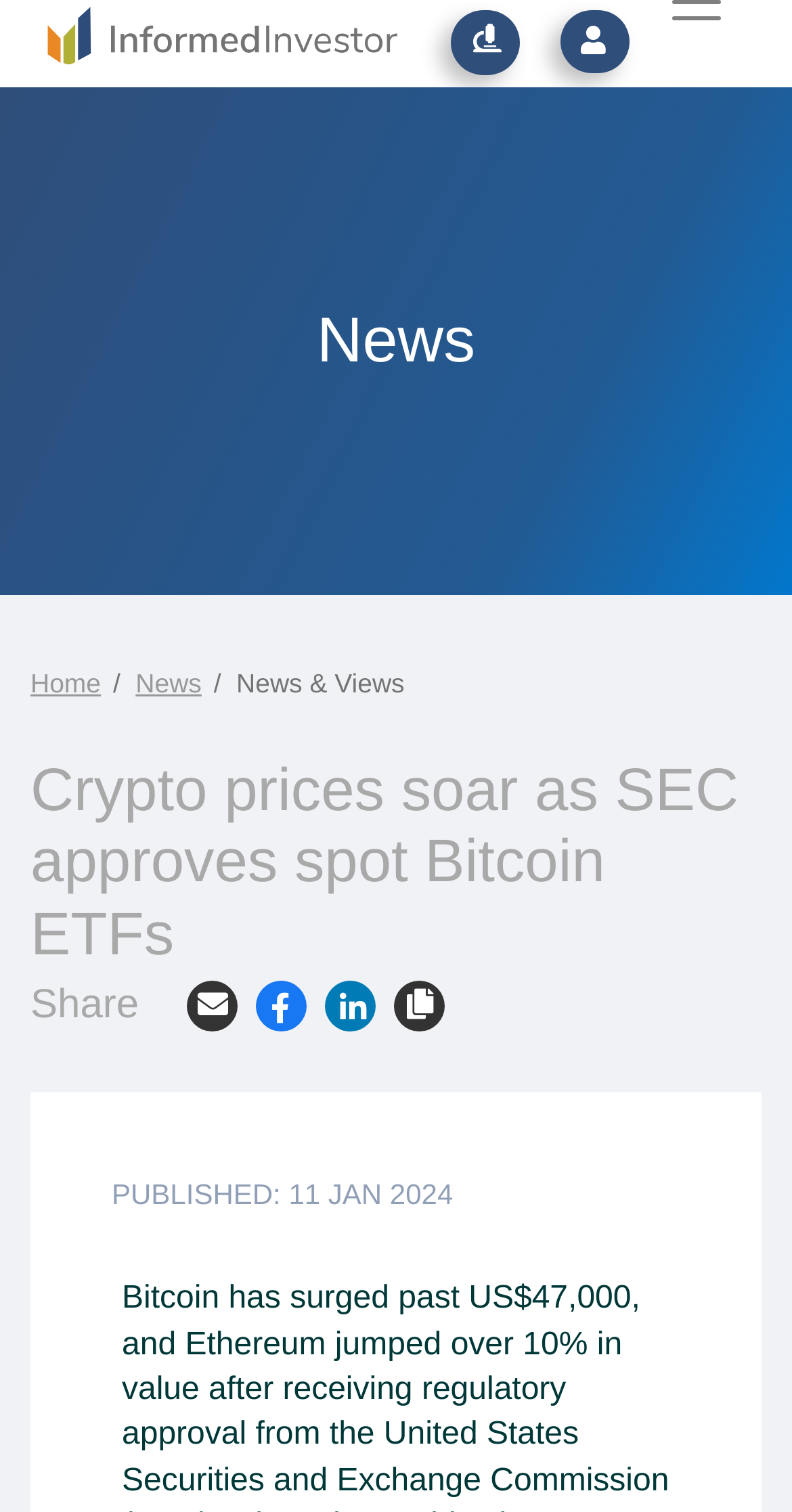Please find the bounding box coordinates of the clickable region needed to complete the following instruction: "share the article". The bounding box coordinates must consist of four float numbers between 0 and 1, i.e., [left, top, right, bottom].

[0.237, 0.649, 0.301, 0.683]